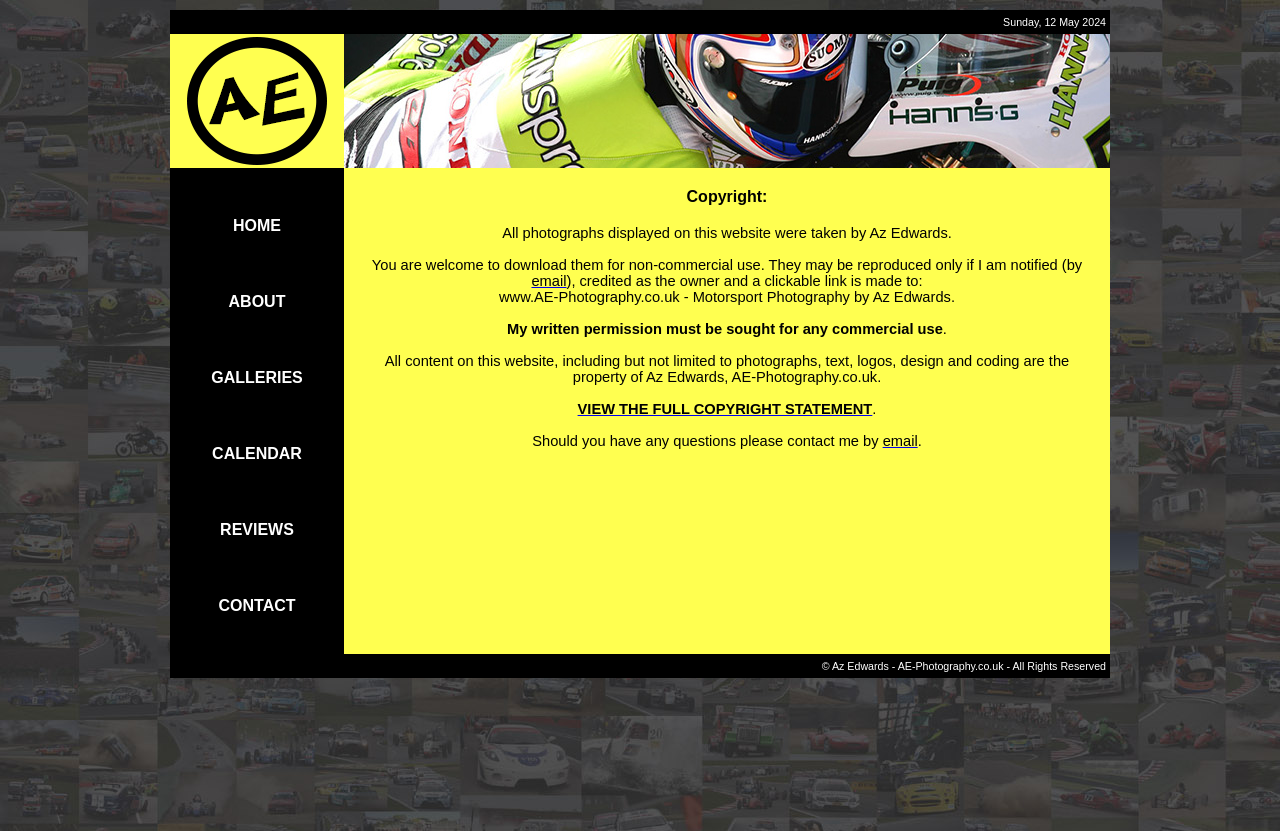Provide an in-depth description of the elements and layout of the webpage.

This webpage appears to be a copyright information page for AE-Photography.co.uk, a motorsport photography website. At the top, there is a date displayed, "Sunday, 12 May 2024". Below the date, there are two images side by side, taking up about one-third of the page's width each.

Underneath the images, there is a navigation menu with six links: "HOME", "ABOUT", "GALLERIES", "CALENDAR", "REVIEWS", and "CONTACT". These links are aligned to the left and take up about one-third of the page's width.

The main content of the page is a copyright statement, which spans the entire width of the page. The statement is divided into several paragraphs, explaining the terms of use for the photographs on the website. The text is dense and informative, with several links to email addresses and other parts of the website.

At the very bottom of the page, there is a footer with a copyright notice, "© Az Edwards - AE-Photography.co.uk - All Rights Reserved", which includes three links to the website and the owner's name.